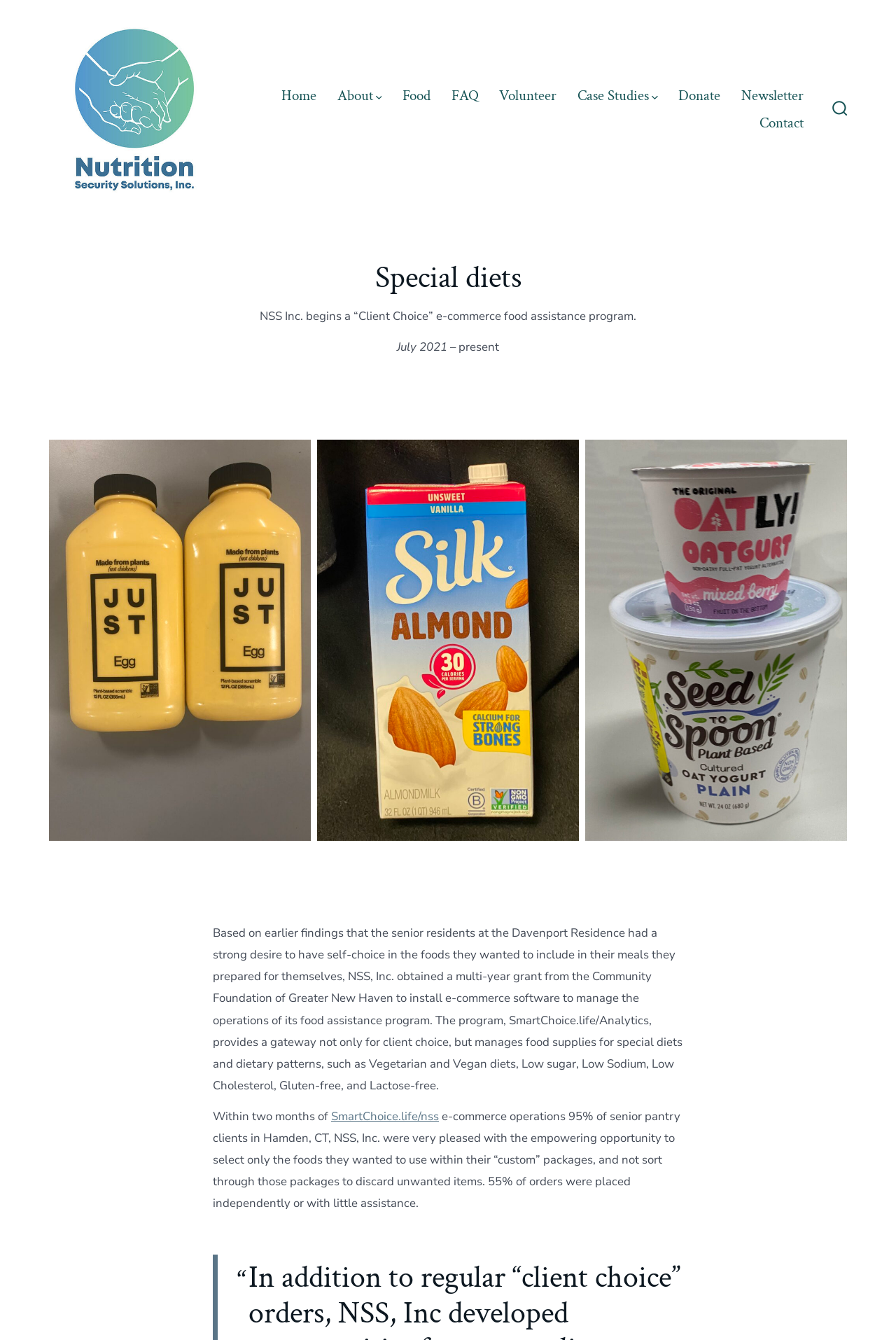What is the purpose of the SmartChoice.life program?
Please provide a detailed answer to the question.

The purpose of the SmartChoice.life program can be found in the StaticText element with the text 'The program, SmartChoice.life/Analytics, provides a gateway not only for client choice, but manages food supplies for special diets and dietary patterns, such as Vegetarian and Vegan diets, Low sugar, Low Sodium, Low Cholesterol, Gluten-free, and Lactose-free.' This element is located in the middle of the page with a bounding box of [0.237, 0.69, 0.762, 0.816].